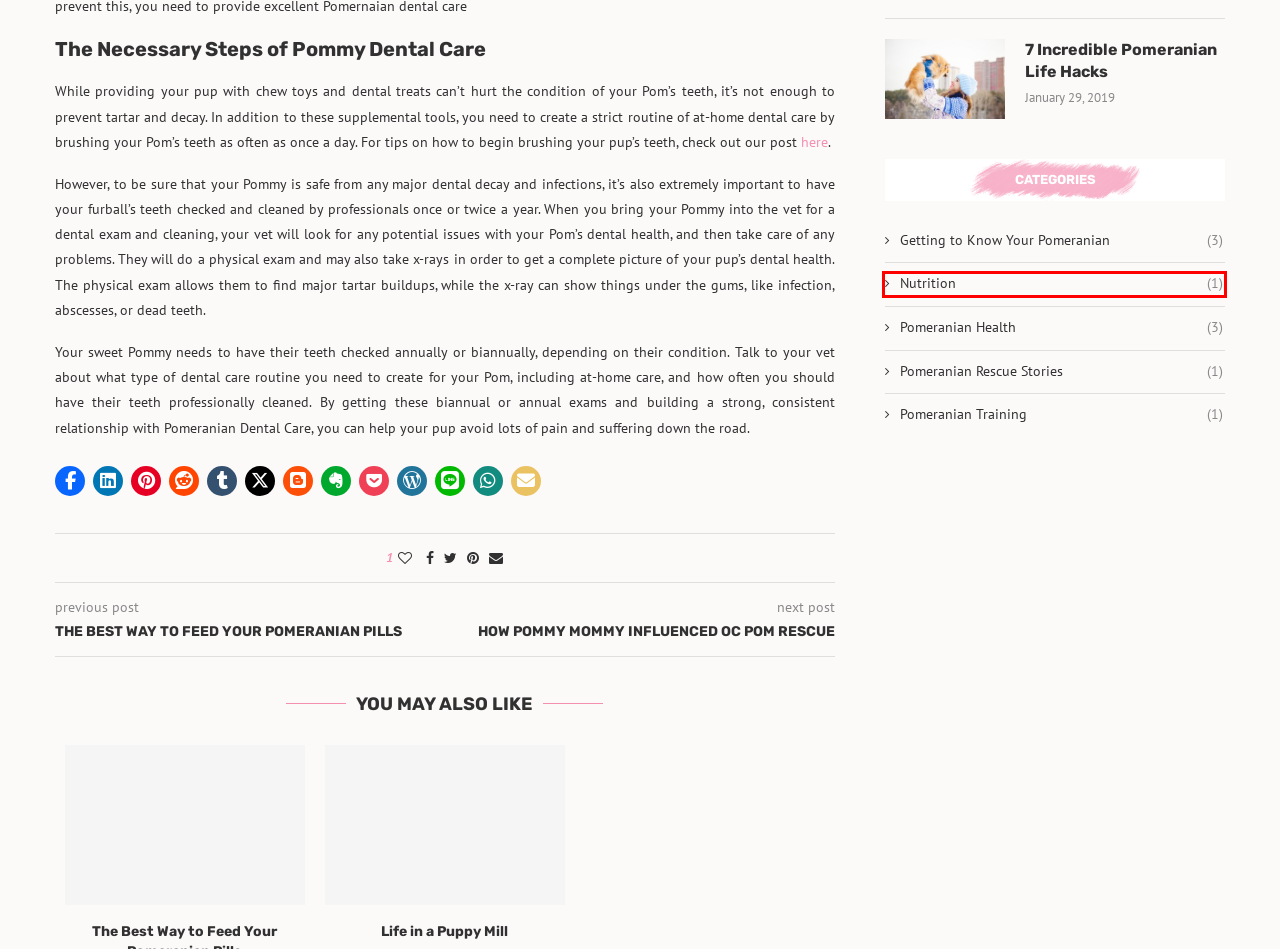Review the screenshot of a webpage which includes a red bounding box around an element. Select the description that best fits the new webpage once the element in the bounding box is clicked. Here are the candidates:
A. 7 Incredible Pomeranian Life Hacks
B. Getting to Know Your Pomeranian Archives - Pommy Mommy
C. Pomeranian Training Archives - Pommy Mommy
D. Pomeranian Rescue Stories Archives - Pommy Mommy
E. Life in a Puppy Mill
F. Nutrition Archives - Pommy Mommy
G. Pomeranian Health Archives - Pommy Mommy
H. Cart - Pommy Mommy

F